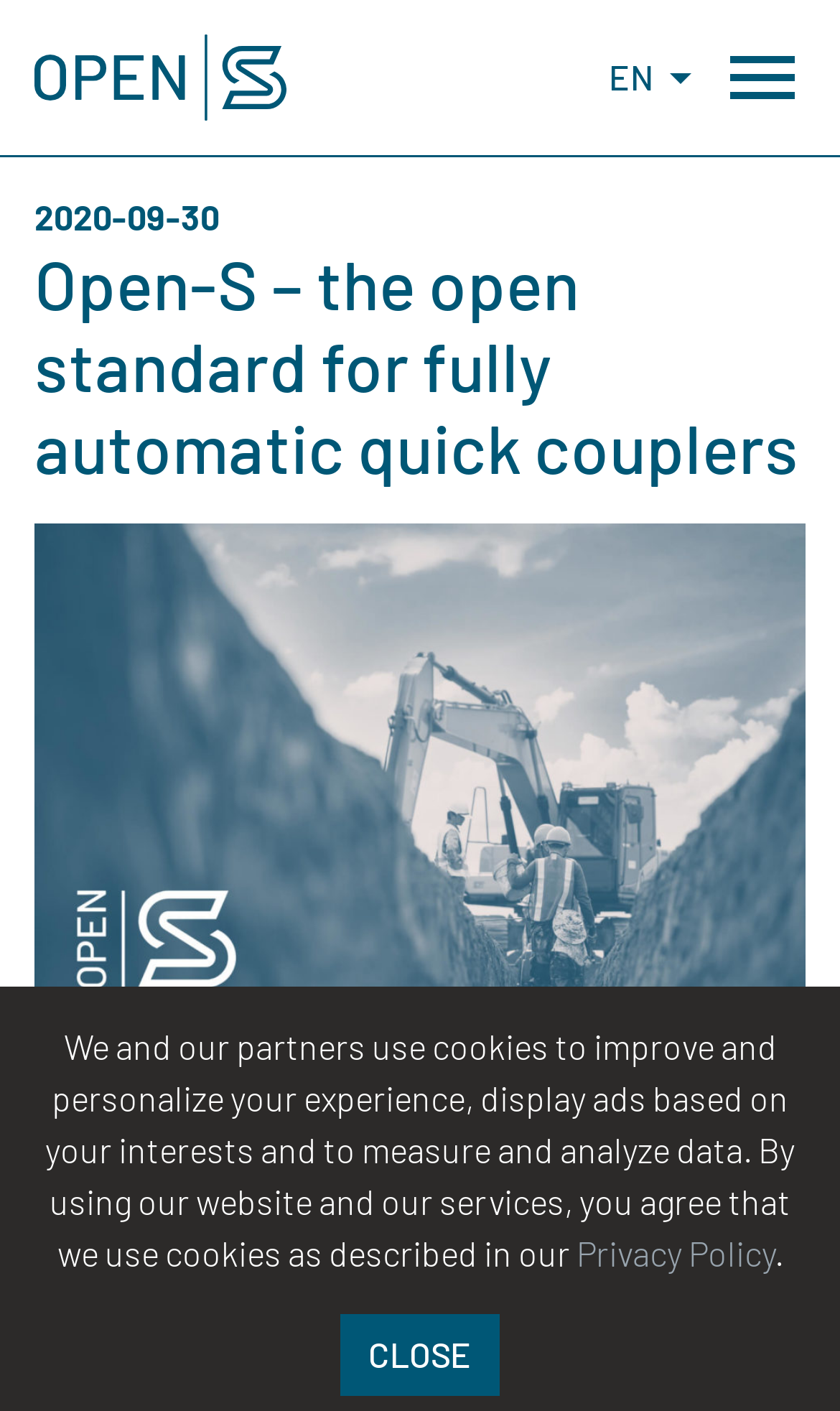Using the description: "en", determine the UI element's bounding box coordinates. Ensure the coordinates are in the format of four float numbers between 0 and 1, i.e., [left, top, right, bottom].

[0.709, 0.027, 0.856, 0.083]